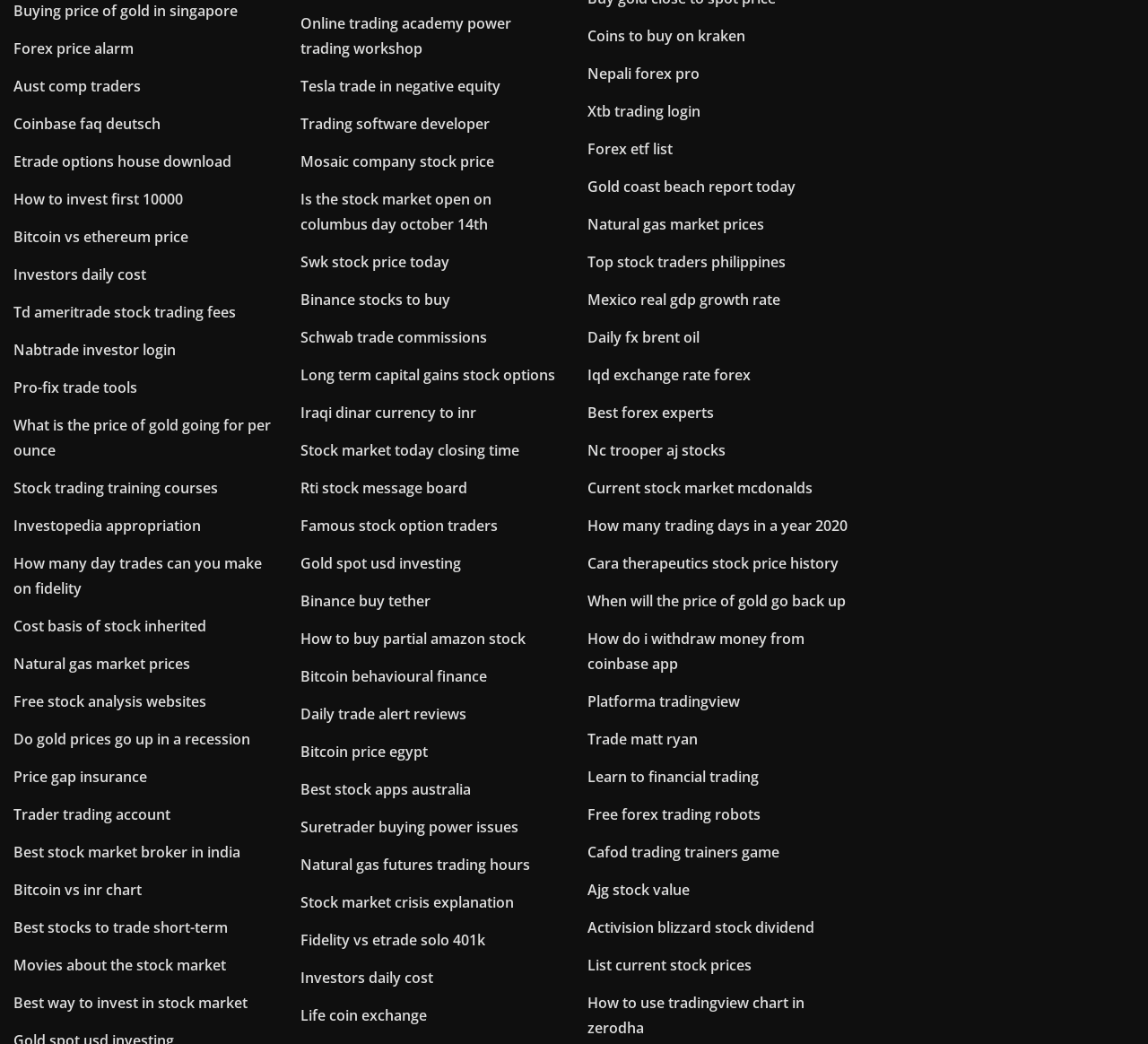Locate the UI element described as follows: "Mosaic company stock price". Return the bounding box coordinates as four float numbers between 0 and 1 in the order [left, top, right, bottom].

[0.262, 0.145, 0.43, 0.164]